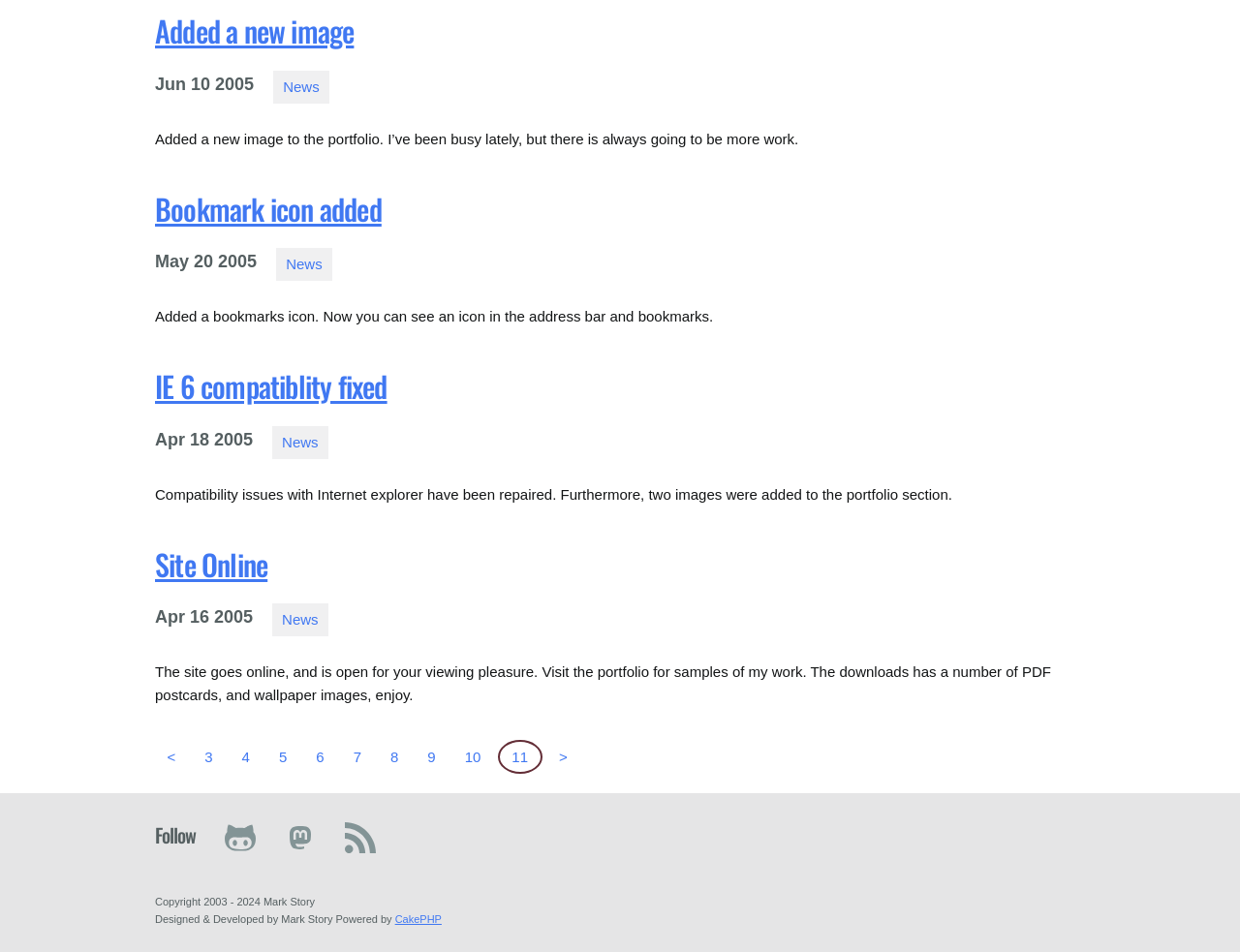Determine the bounding box coordinates of the region that needs to be clicked to achieve the task: "Click on 'Bookmark icon added'".

[0.125, 0.196, 0.308, 0.242]